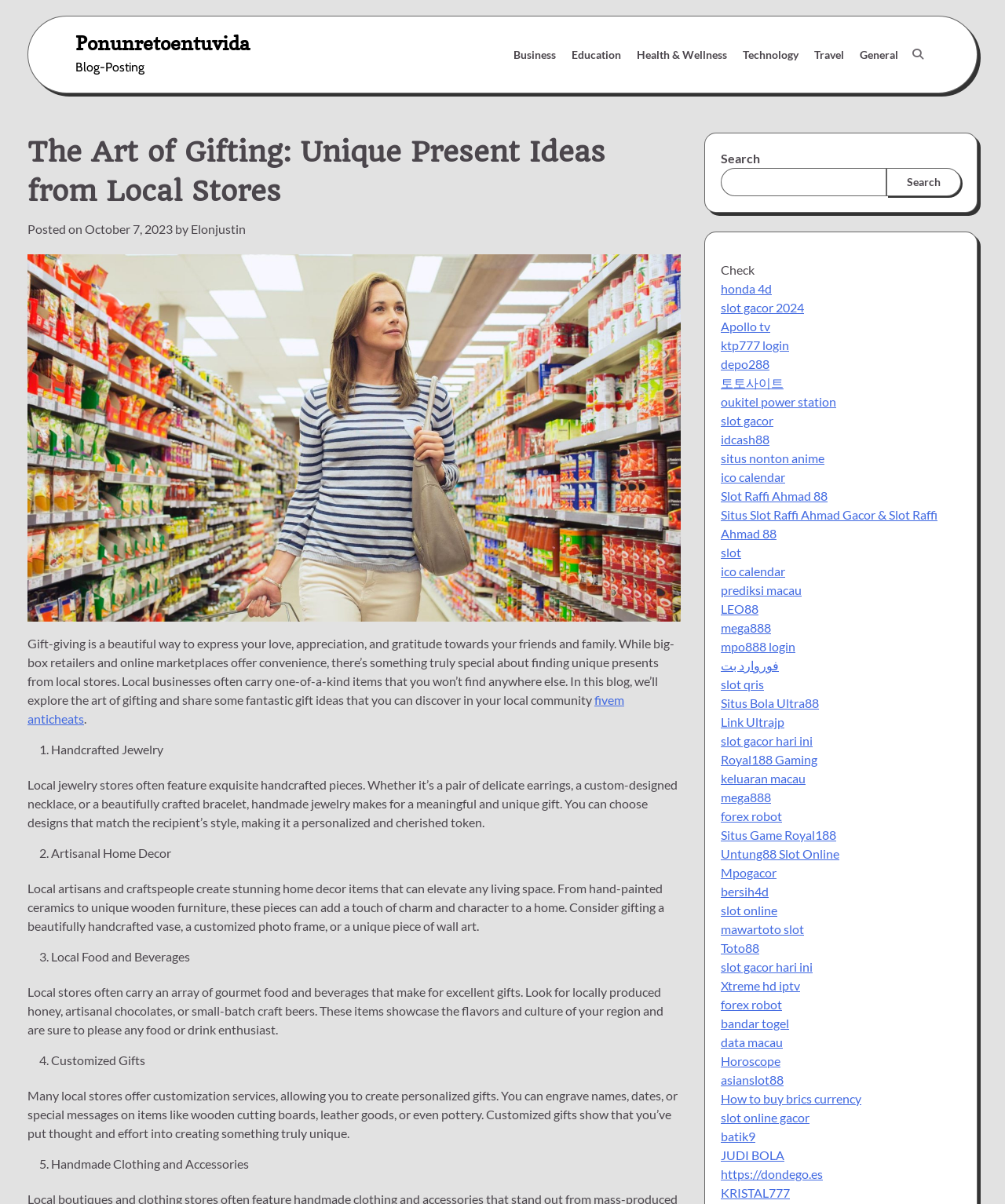How many gift ideas are mentioned in the blog post?
We need a detailed and meticulous answer to the question.

There are five gift ideas mentioned in the blog post, as indicated by the list markers '1.' to '5.' that precede each gift idea, which are handcrafted jewelry, artisanal home decor, local food and beverages, customized gifts, and handmade clothing and accessories.